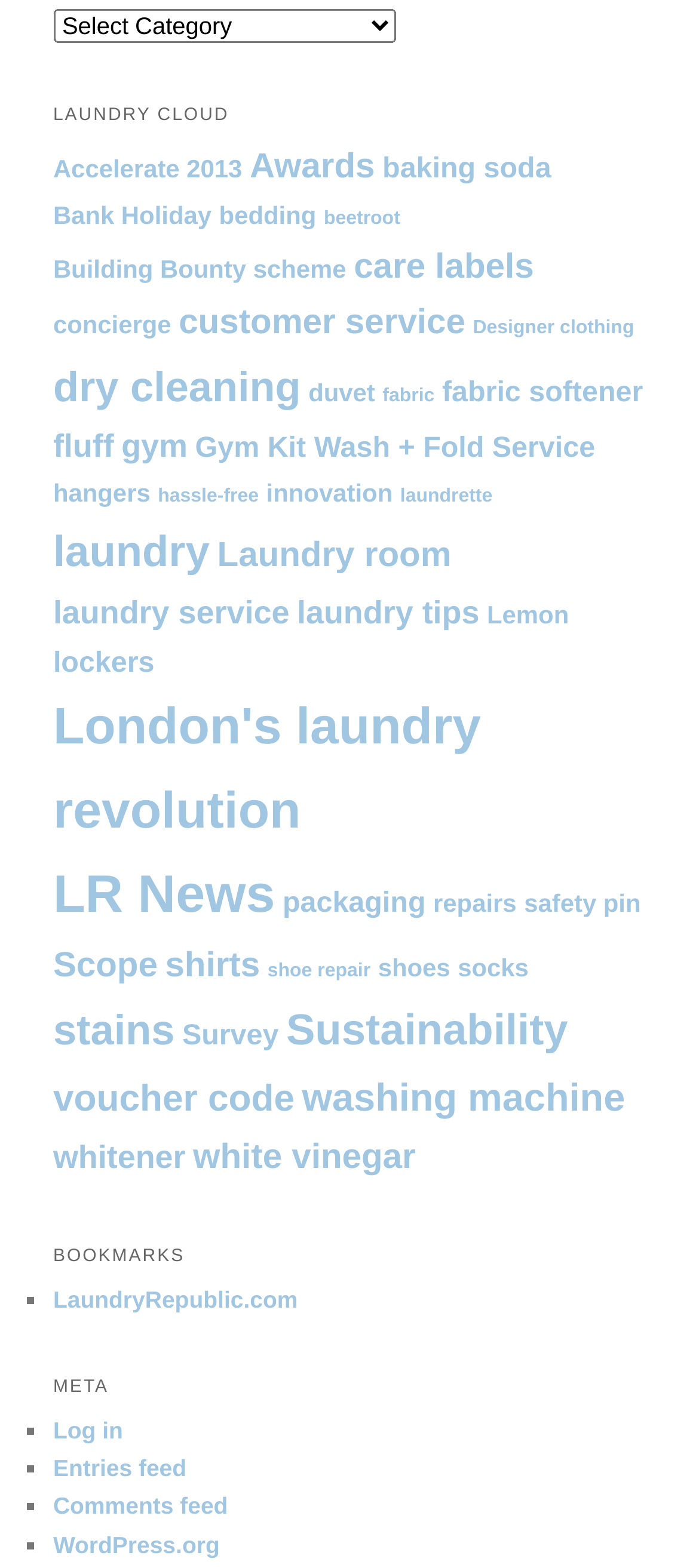Determine the bounding box coordinates for the area you should click to complete the following instruction: "Search for something".

[0.076, 0.005, 0.566, 0.027]